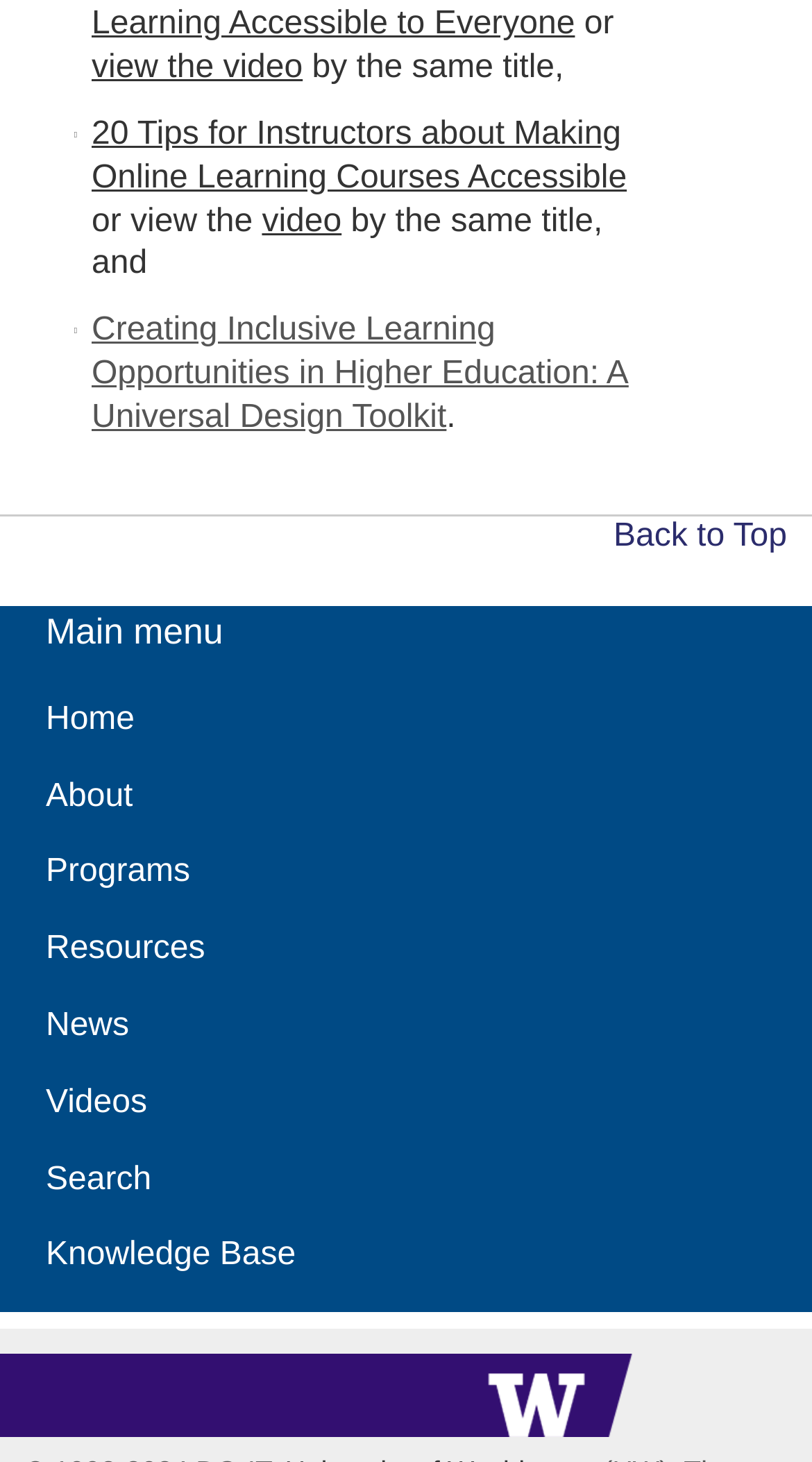Analyze the image and deliver a detailed answer to the question: What is the purpose of the 'Back to Top' link?

I found a link with the text 'Back to Top' and inferred that its purpose is to allow users to quickly navigate back to the top of the webpage.